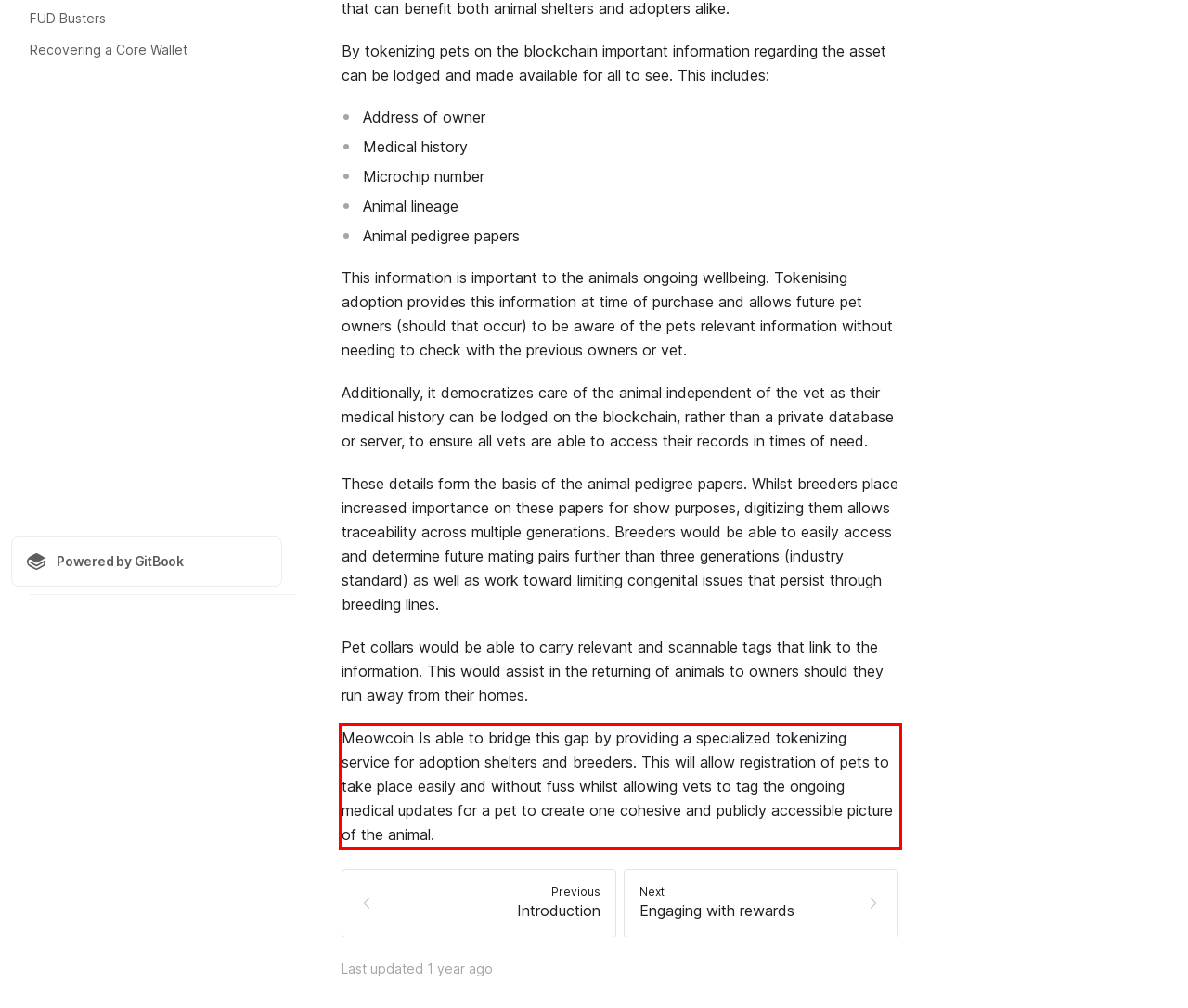Within the screenshot of the webpage, there is a red rectangle. Please recognize and generate the text content inside this red bounding box.

Meowcoin Is able to bridge this gap by providing a specialized tokenizing service for adoption shelters and breeders. This will allow registration of pets to take place easily and without fuss whilst allowing vets to tag the ongoing medical updates for a pet to create one cohesive and publicly accessible picture of the animal.